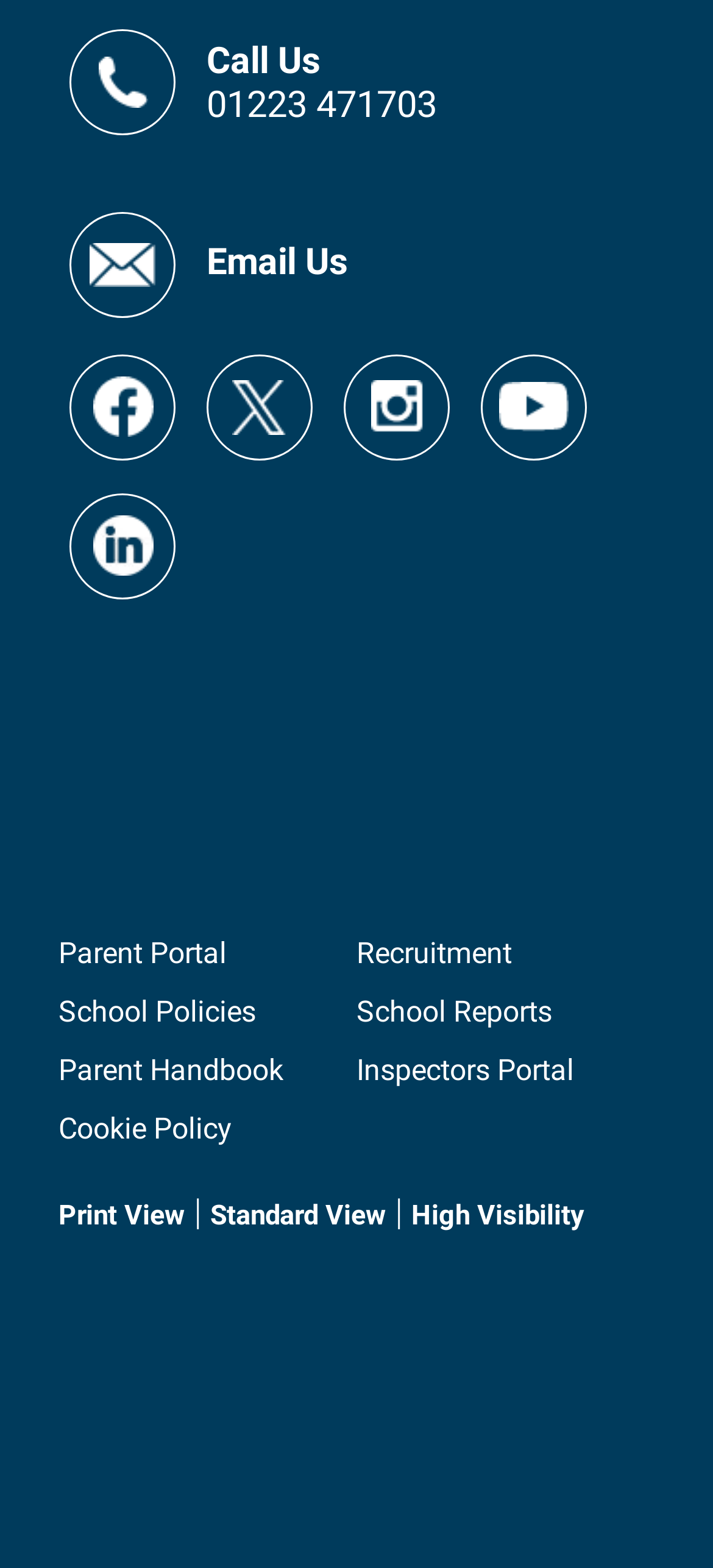What is the logo above the 'Tooled Up Education' text?
Please answer the question with a detailed response using the information from the screenshot.

I found the logo by looking at the image above the 'Tooled Up Education' text, which is described as 'The Rainbow Flag Award logo'.